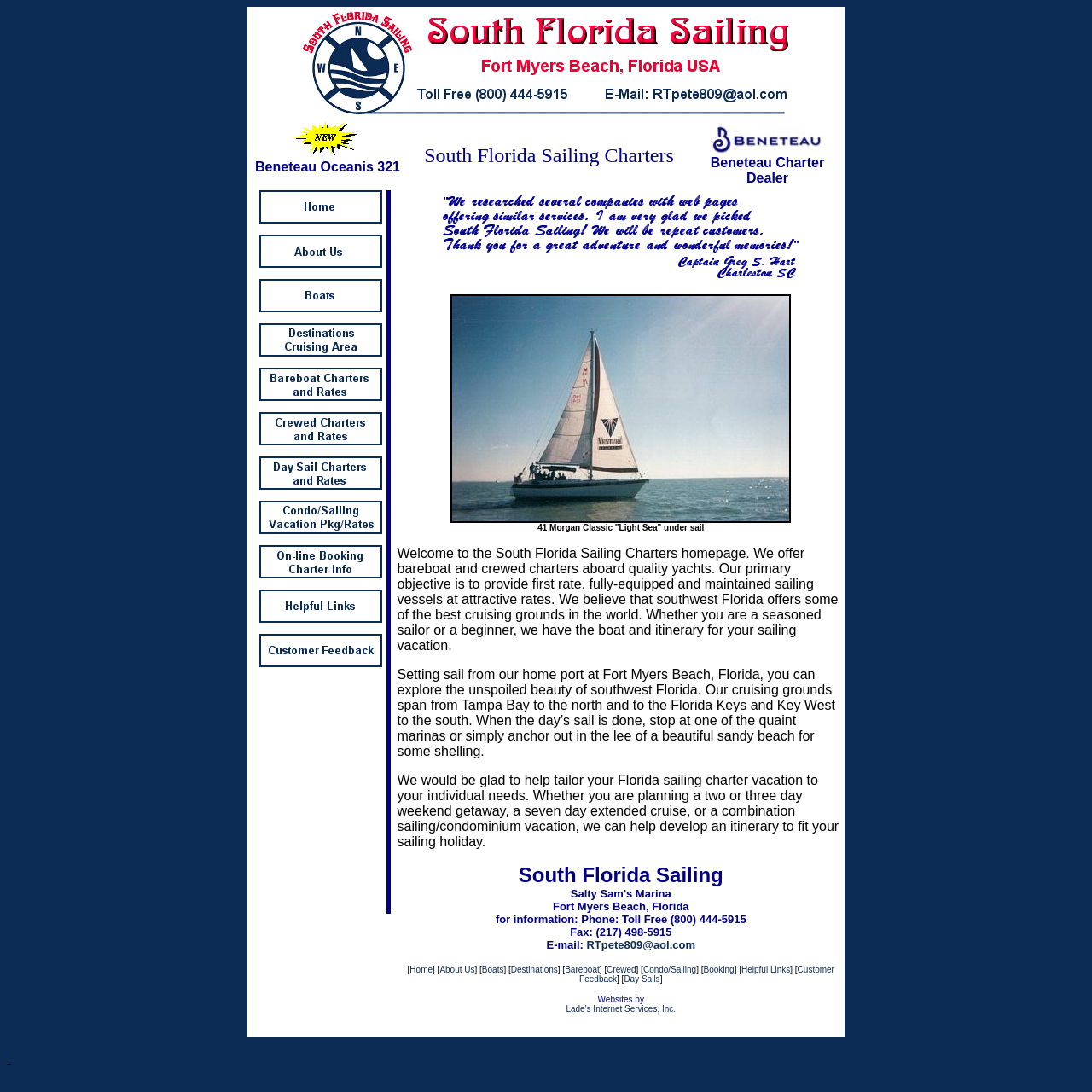Please determine the bounding box coordinates of the element's region to click for the following instruction: "Click on the 'About Us' link".

[0.403, 0.884, 0.435, 0.892]